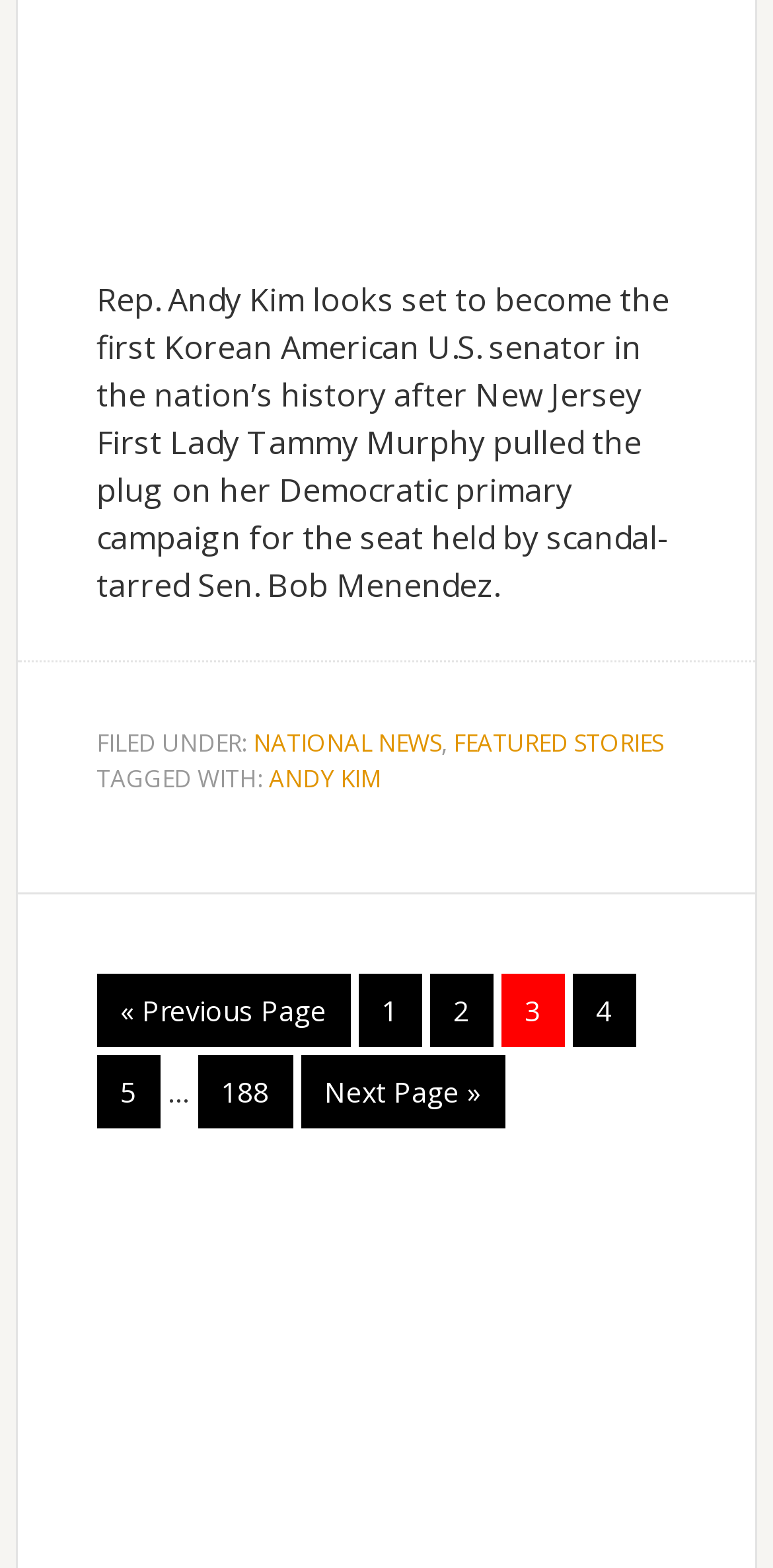What is the topic of the article?
Respond with a short answer, either a single word or a phrase, based on the image.

Andy Kim